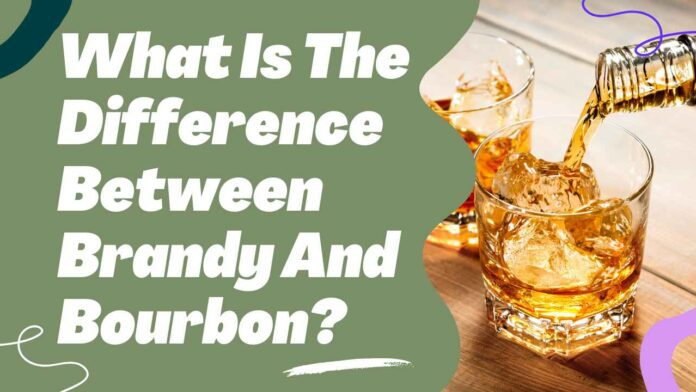Explain the image in detail, mentioning the main subjects and background elements.

The image features a captivating graphic that prominently poses the question: "What Is The Difference Between Brandy And Bourbon?" The text is rendered in large, bold letters against a visually appealing background that blends earthy tones with whimsical colors. 

To the right, a stylishly poured drink showcases amber liquid cascading over ice cubes into a glass tumbler, emphasizing the spirituous themes of the composition. Adjacent to another tumbler half-filled with the same rich drink, the image adeptly entwines visual aesthetics with the intriguing topic of spirits. This graphic is likely associated with informative content regarding the characteristics and distinctions between brandy and bourbon, enticing readers to explore further into the complexities of these popular beverages.